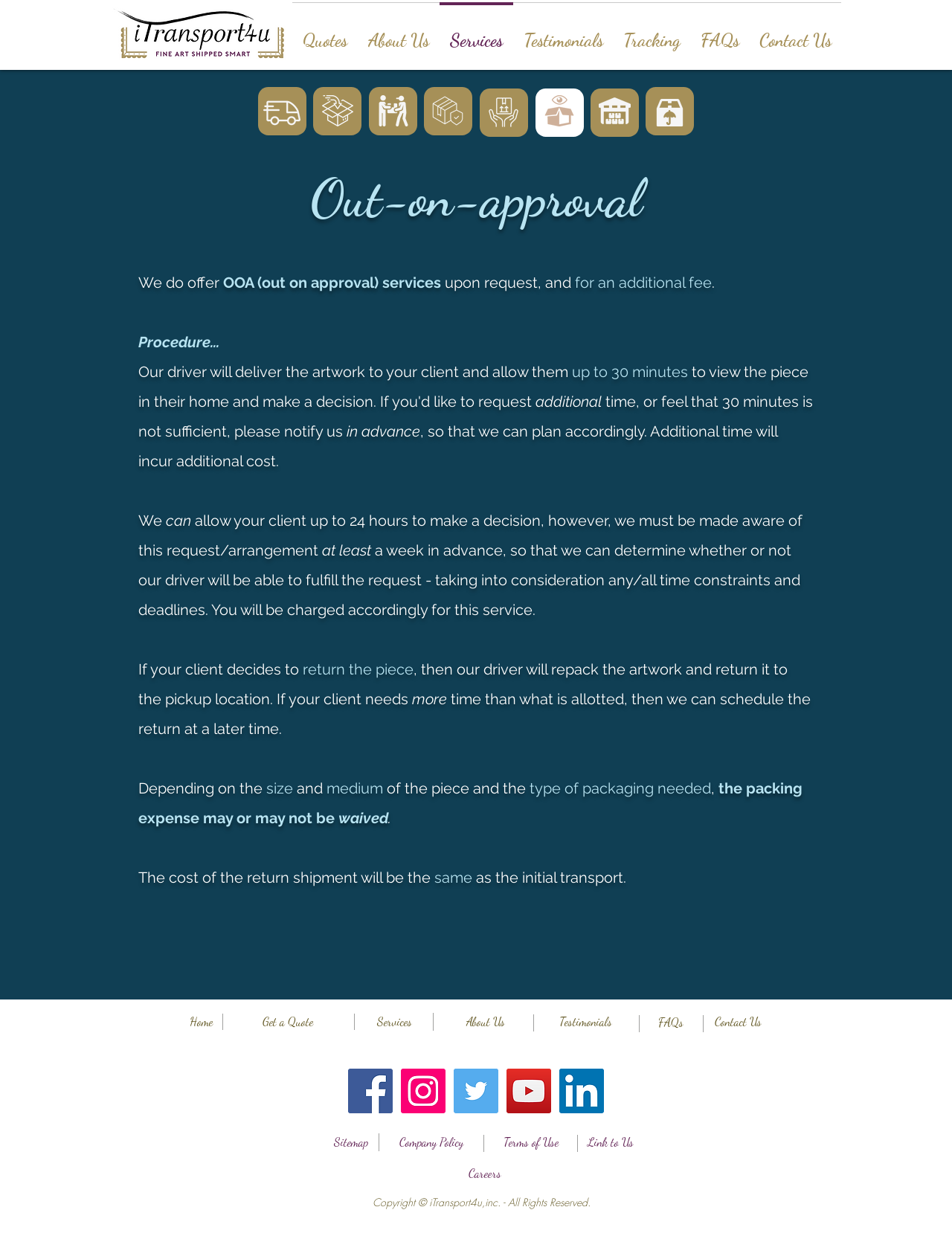Please look at the image and answer the question with a detailed explanation: What happens if the client decides to return the artwork?

If the client decides to return the artwork, the driver will repack the artwork and return it to the pickup location, as described in the procedure section.